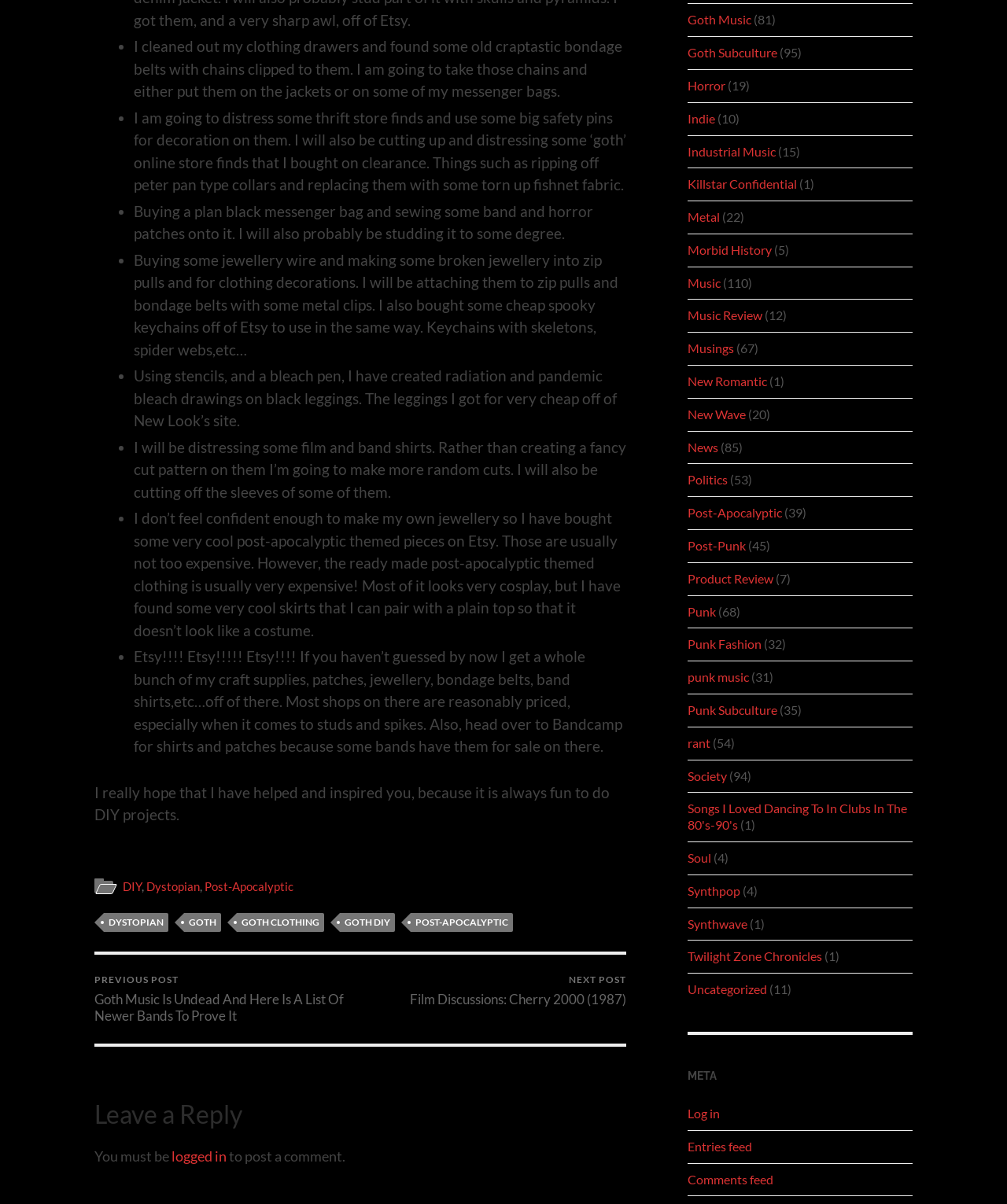What is the author attaching to their zip pulls and bondage belts?
Using the visual information, answer the question in a single word or phrase.

Broken jewelry and metal clips